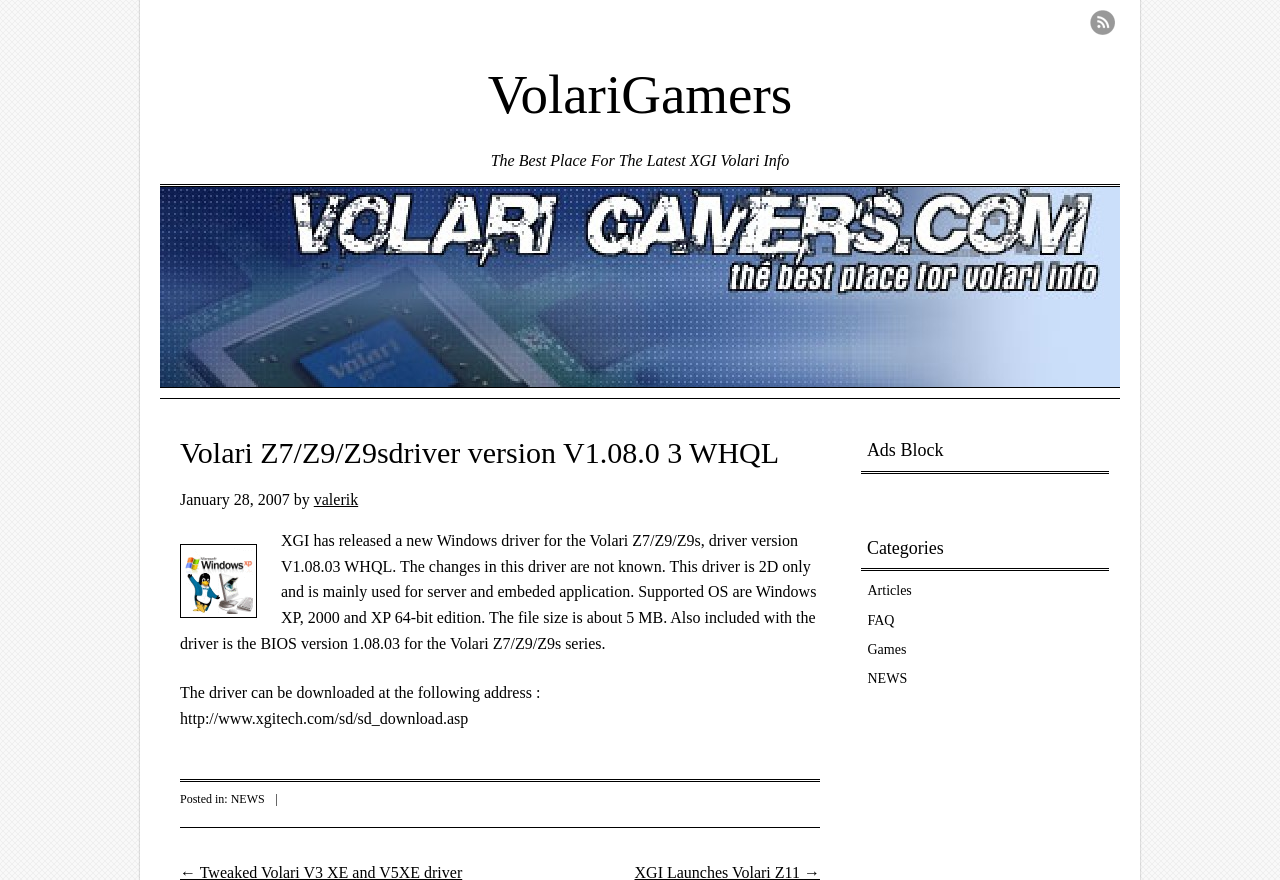Determine the bounding box coordinates for the HTML element described here: "NEWS".

[0.18, 0.9, 0.207, 0.916]